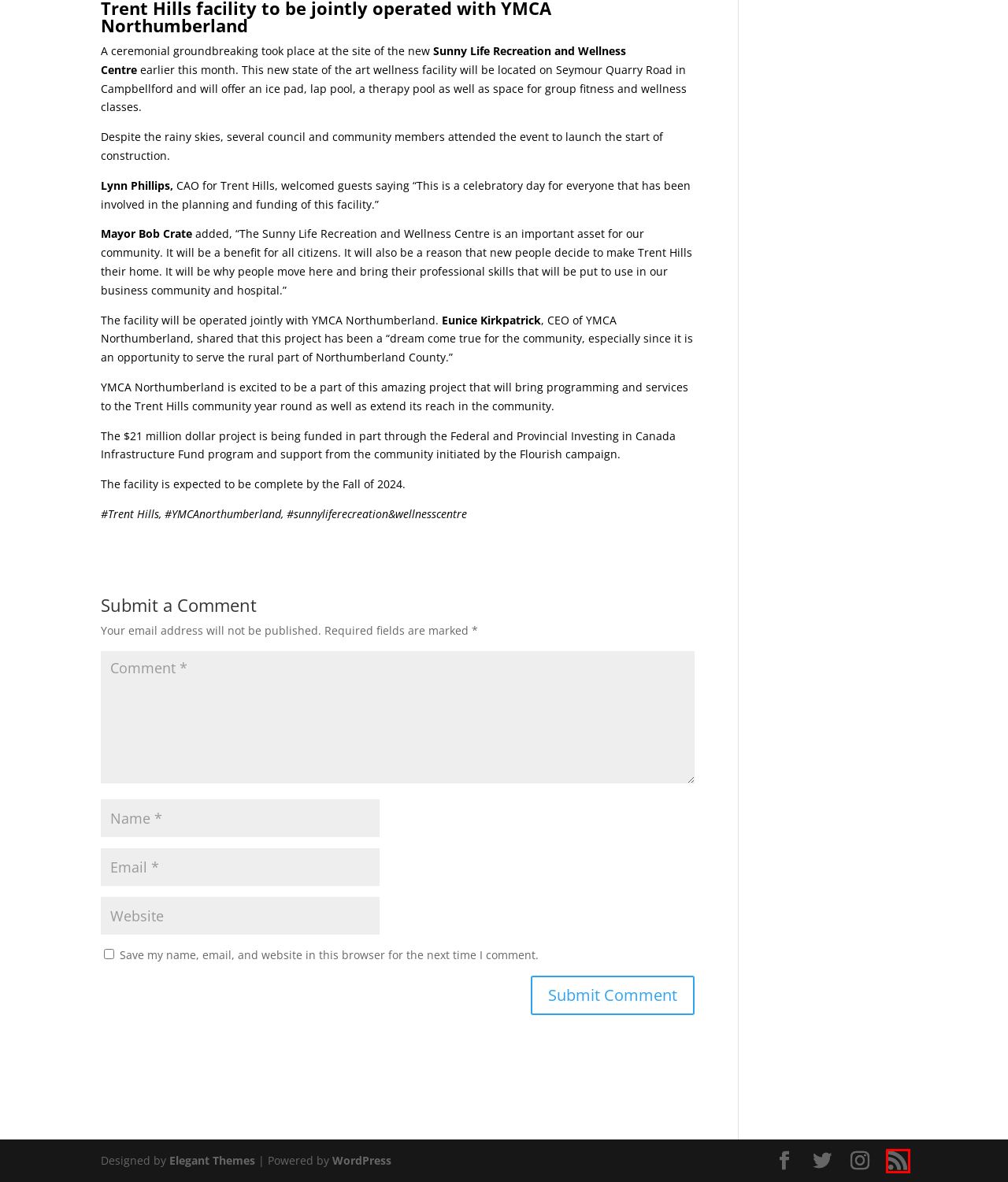Examine the screenshot of a webpage with a red bounding box around a specific UI element. Identify which webpage description best matches the new webpage that appears after clicking the element in the red bounding box. Here are the candidates:
A. Brighton News Now Network – Just another News Now Network Sites site
B. News Now Network – Community News Magazines – Northumberland County and Beyond
C. Blog Tool, Publishing Platform, and CMS – WordPress.org
D. Port Hope News Now Network – Just another News Now Network Sites site
E. Brighton News Now Network
F. The Most Popular WordPress Themes In The World
G. Cramahe News Now Network – Just another News Now Network Sites site
H. Cobourg News Now Network – Just another News Now Network Sites site

E